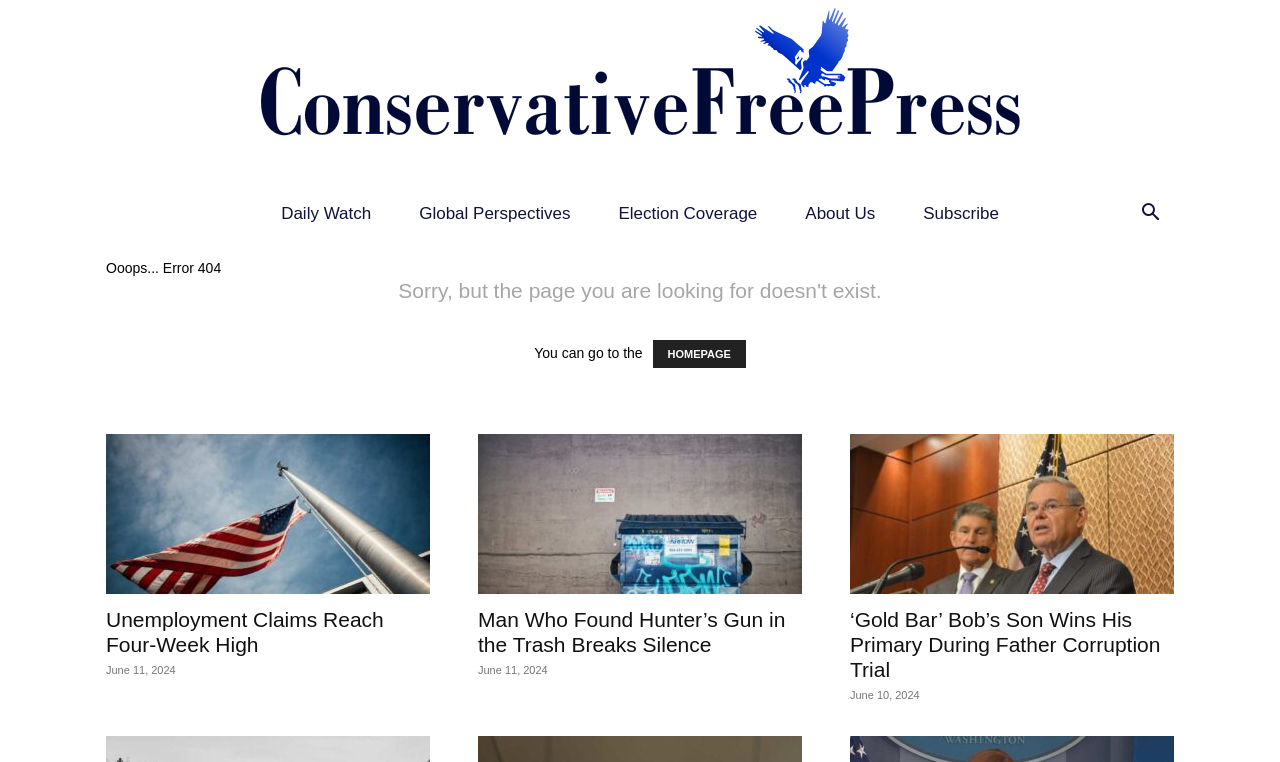Identify the bounding box coordinates of the region that should be clicked to execute the following instruction: "search".

[0.88, 0.272, 0.917, 0.293]